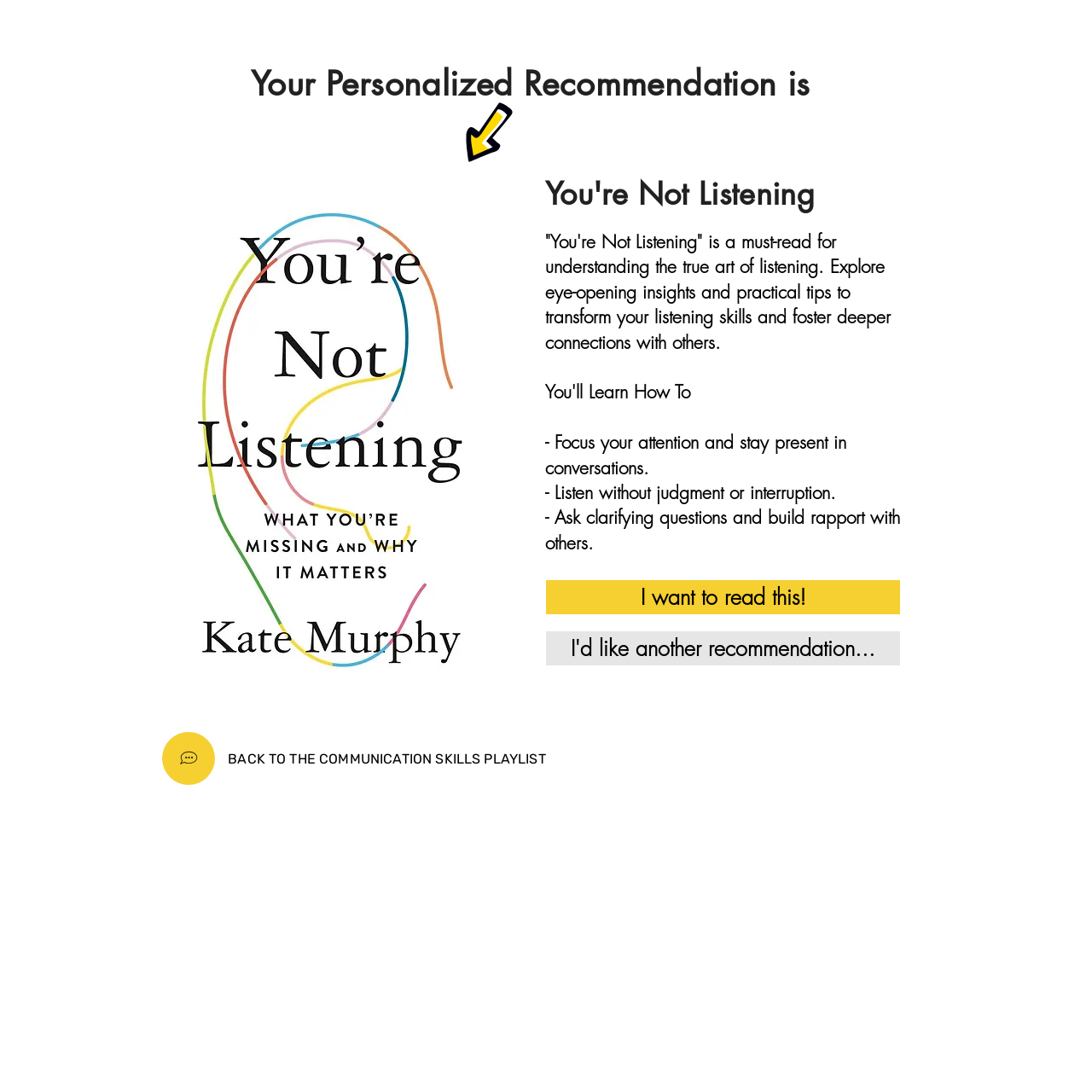What is the main topic of the book?
Look at the image and provide a detailed response to the question.

I inferred the main topic of the book by reading the StaticText element that describes the book as 'a must-read for understanding the true art of listening', which implies that the book is about listening skills.